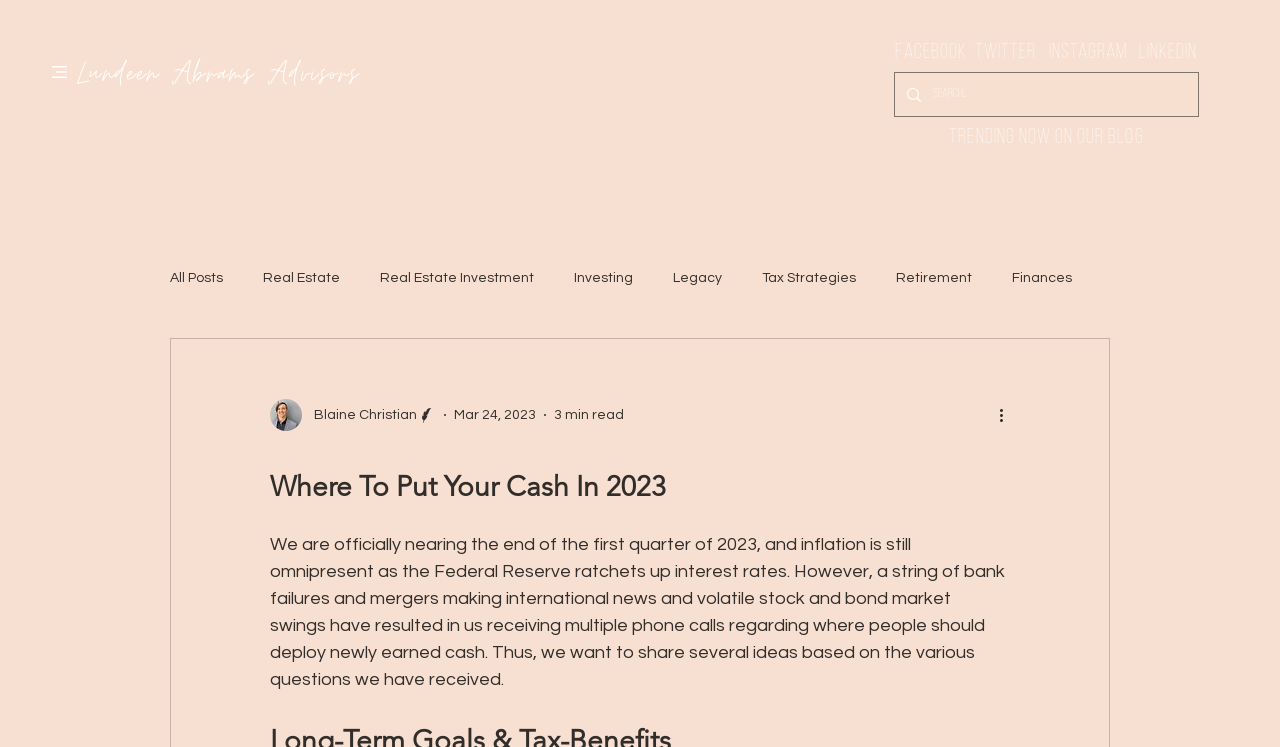Please find the bounding box coordinates for the clickable element needed to perform this instruction: "Explore more actions".

[0.778, 0.539, 0.797, 0.572]